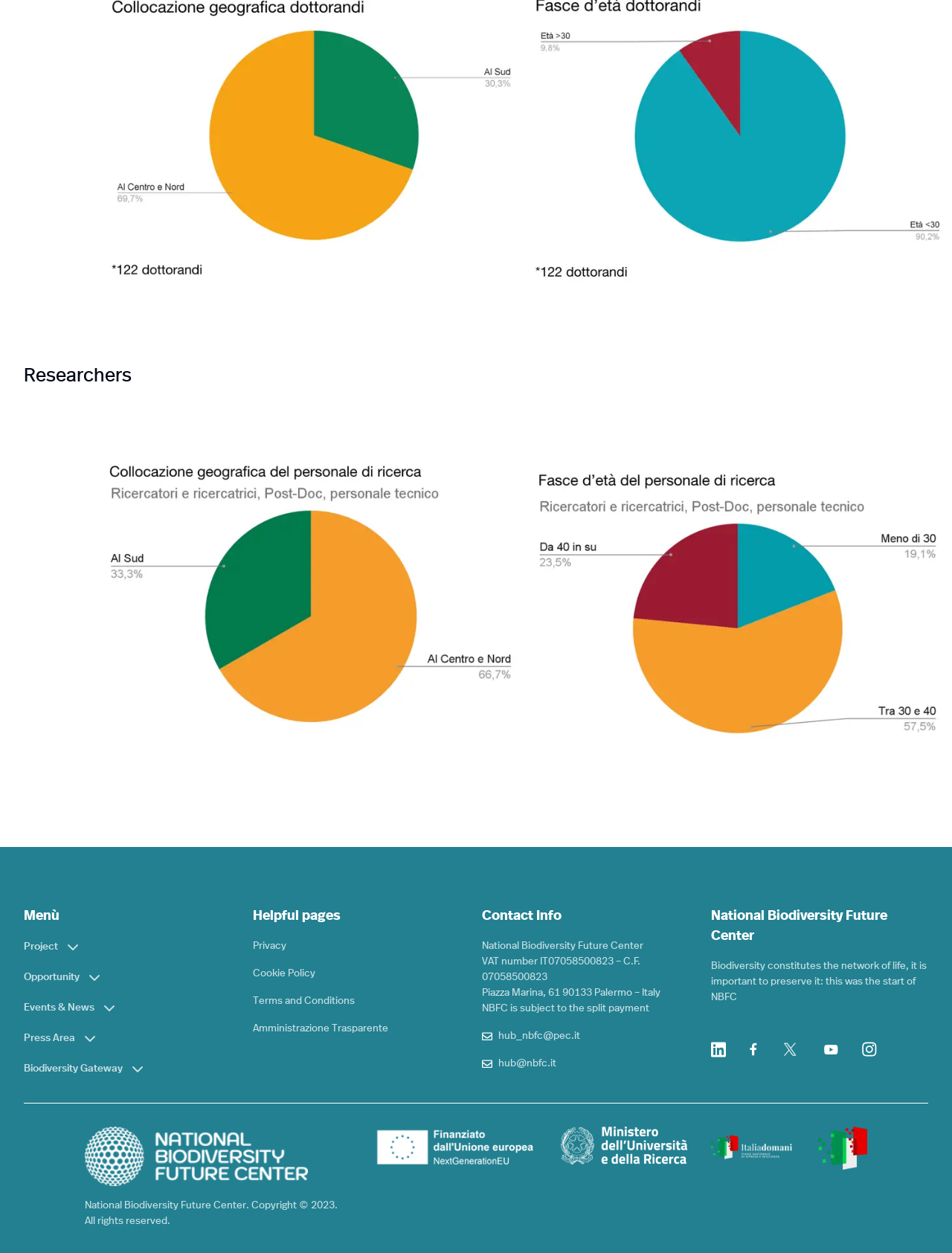Provide your answer to the question using just one word or phrase: What is the name of the center?

National Biodiversity Future Center